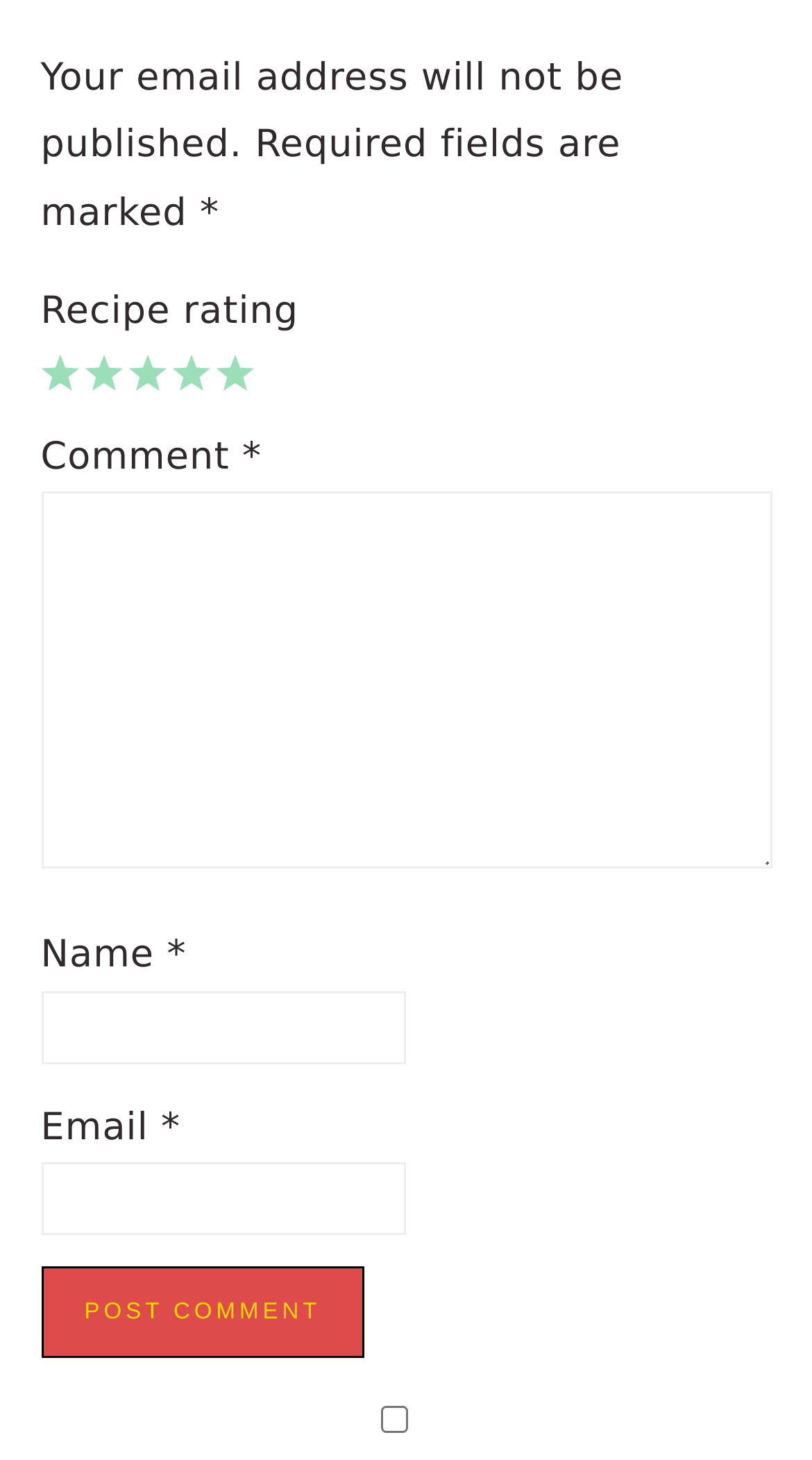Please locate the bounding box coordinates of the element's region that needs to be clicked to follow the instruction: "Type your name". The bounding box coordinates should be provided as four float numbers between 0 and 1, i.e., [left, top, right, bottom].

[0.05, 0.678, 0.5, 0.728]